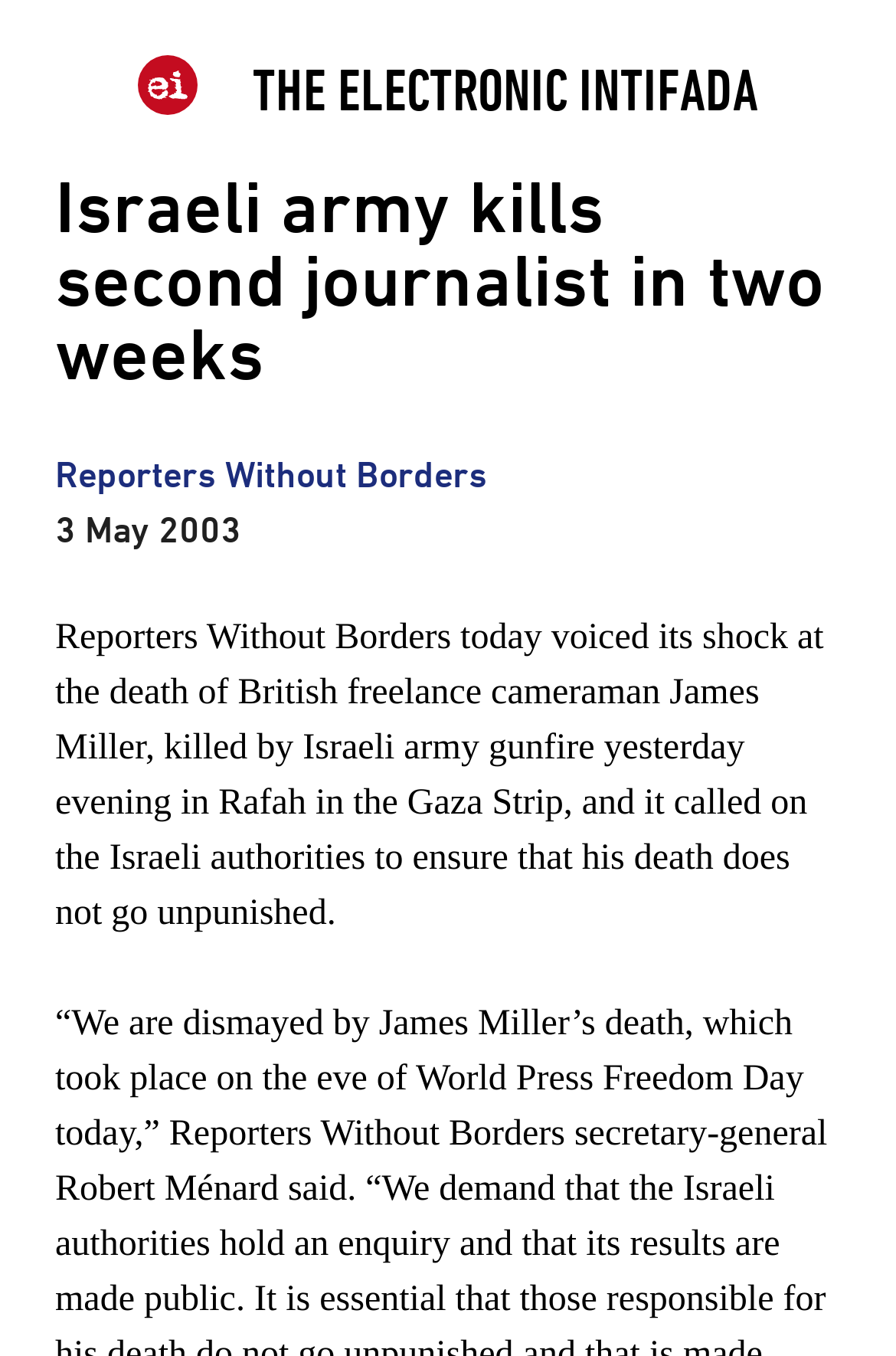What is James Miller's profession?
Answer with a single word or short phrase according to what you see in the image.

Freelance cameraman